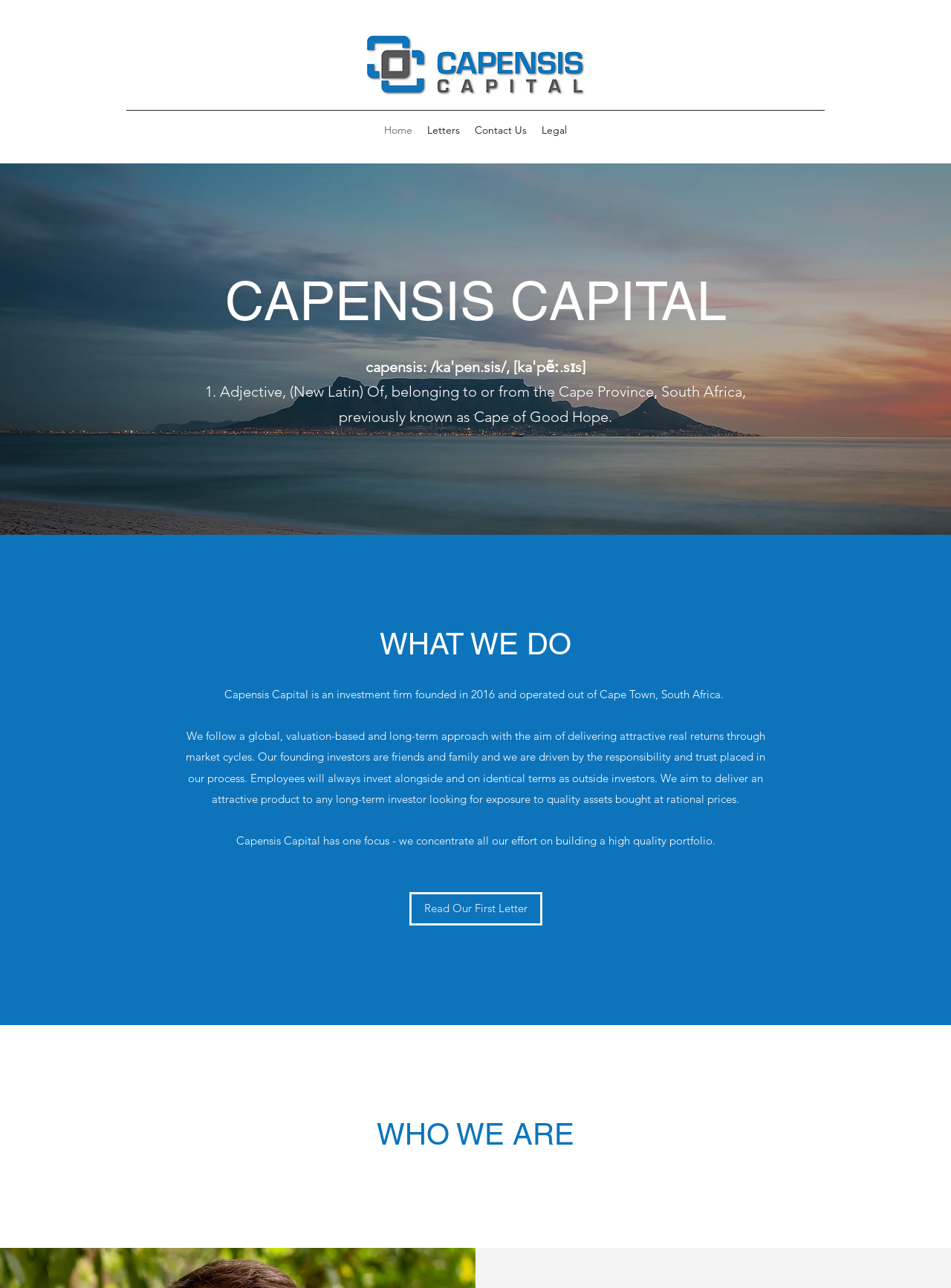Given the description "Contact Us", determine the bounding box of the corresponding UI element.

[0.491, 0.092, 0.562, 0.11]